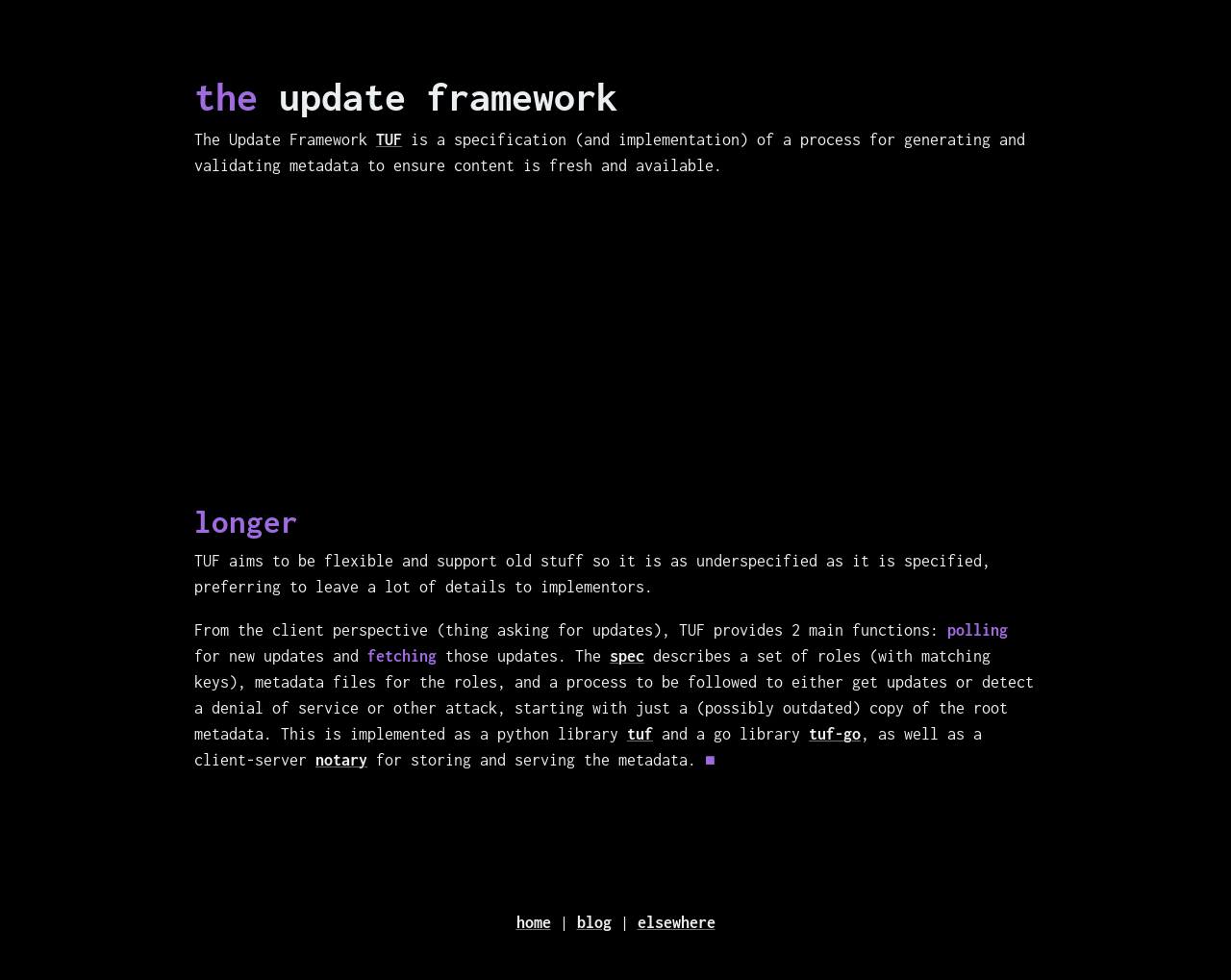From the webpage screenshot, predict the bounding box coordinates (top-left x, top-left y, bottom-right x, bottom-right y) for the UI element described here: home

[0.419, 0.932, 0.447, 0.95]